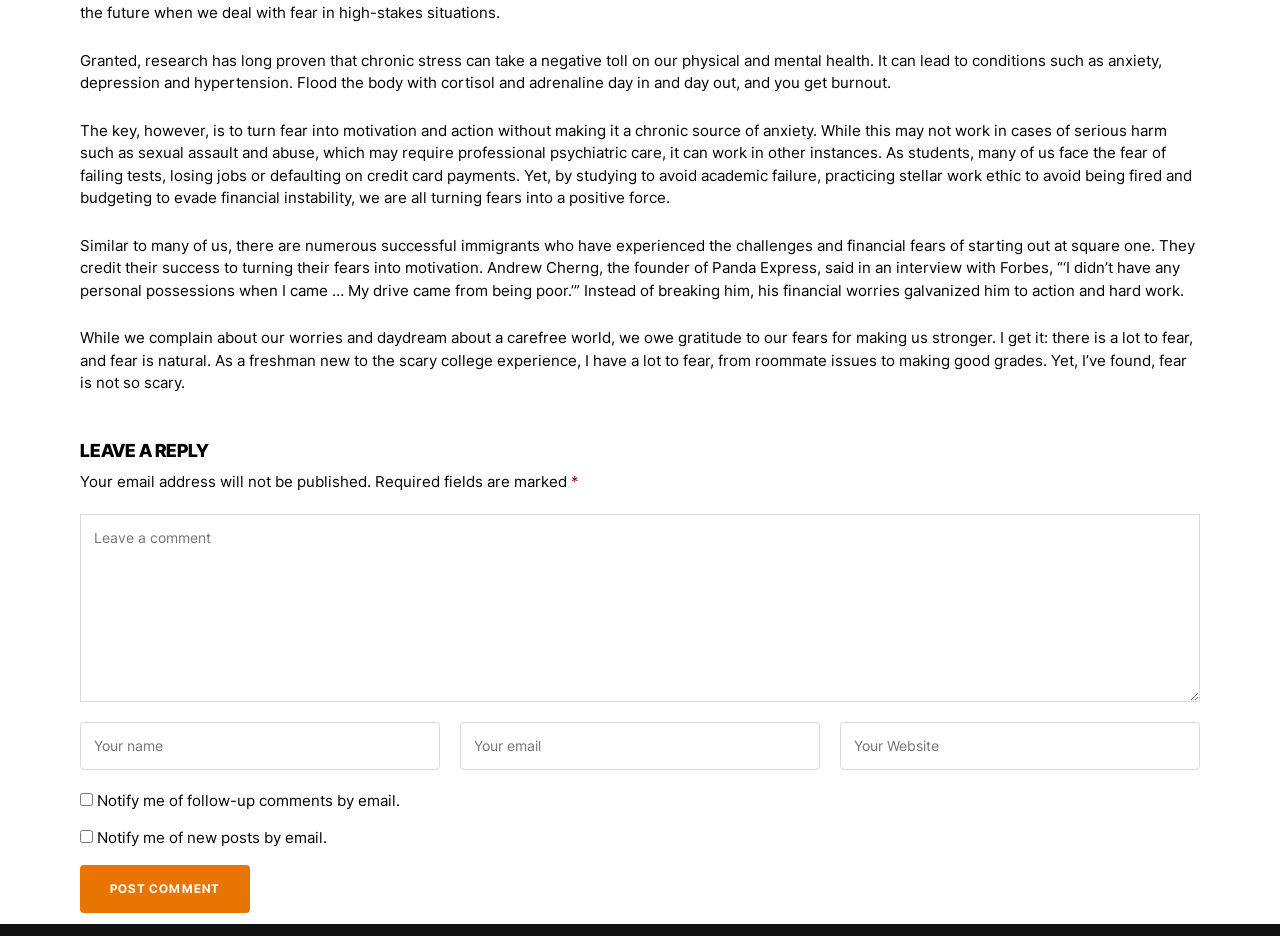What is the purpose of the checkboxes at the bottom of the page?
Use the screenshot to answer the question with a single word or phrase.

To receive notifications